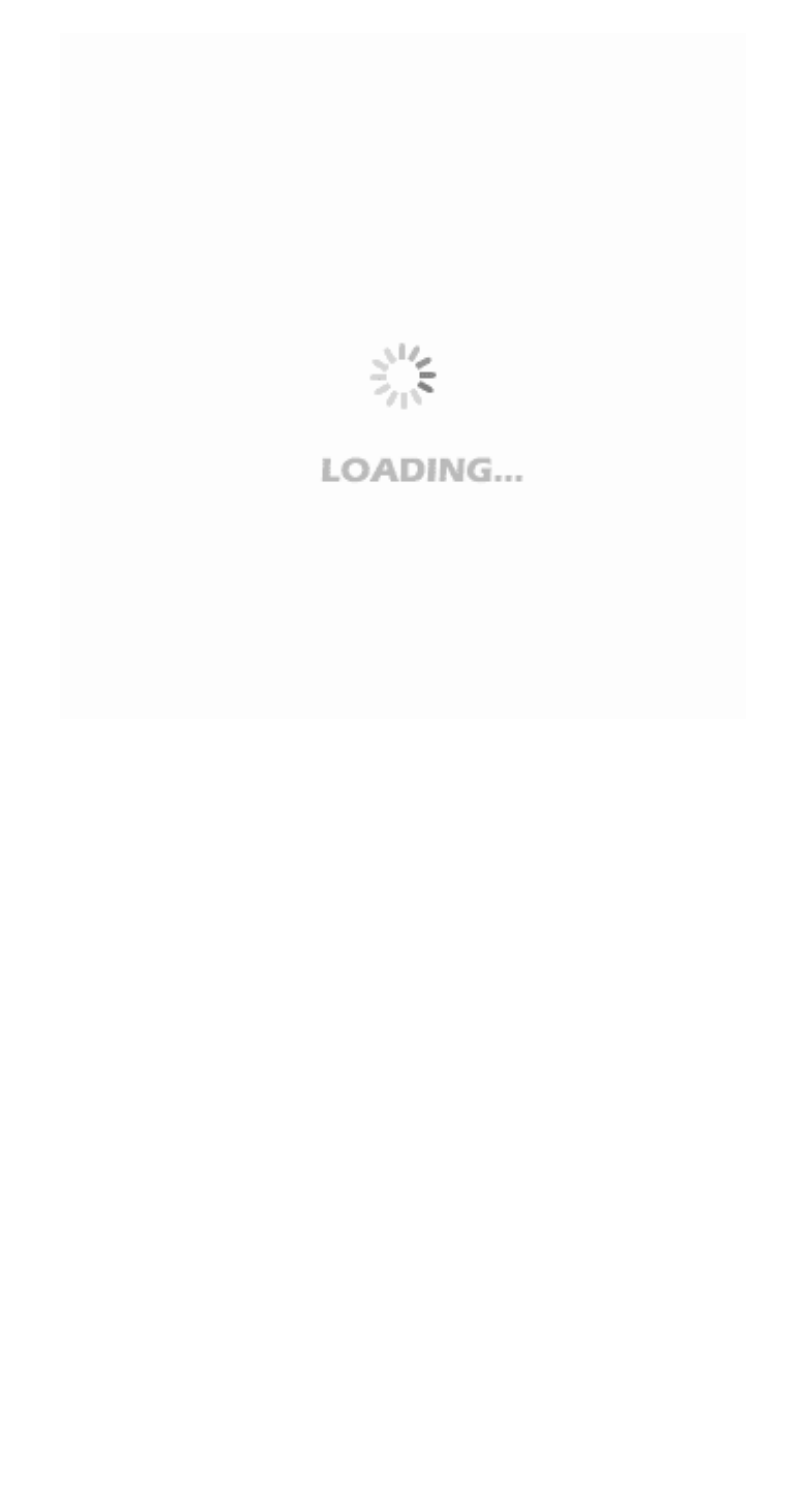By analyzing the image, answer the following question with a detailed response: What is the text of the static text at the bottom?

The static text at the bottom of the webpage says 'This website uses cookies to provide you with the best browsing experience.' which is a notification about the use of cookies.